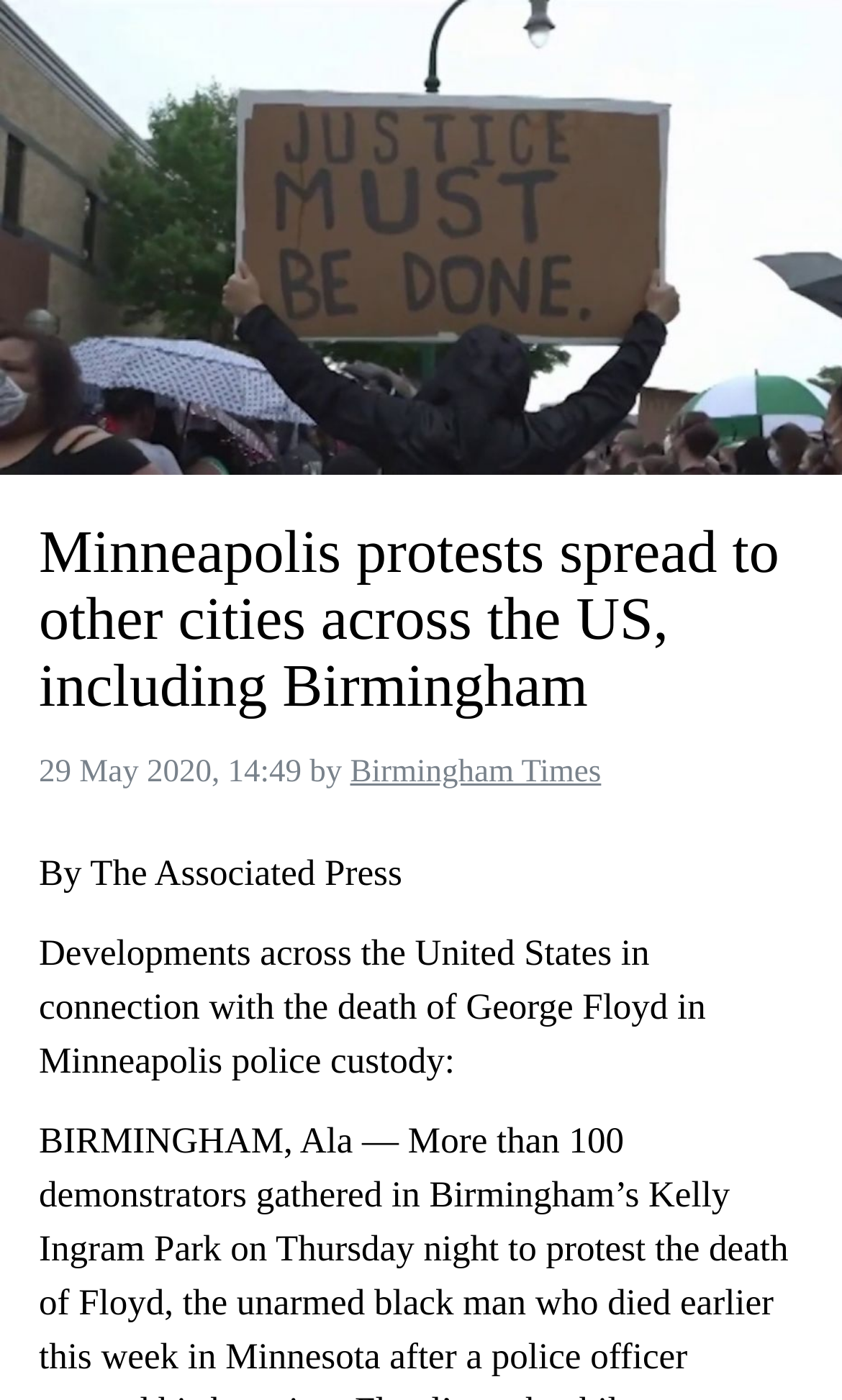Using the details in the image, give a detailed response to the question below:
What is the bounding box coordinate of the image?

I found the bounding box coordinate of the image by looking at the image element which is a child of the figure element. The coordinate is [0.0, 0.0, 1.0, 0.338] which means the image is located at the top of the webpage and spans the entire width.